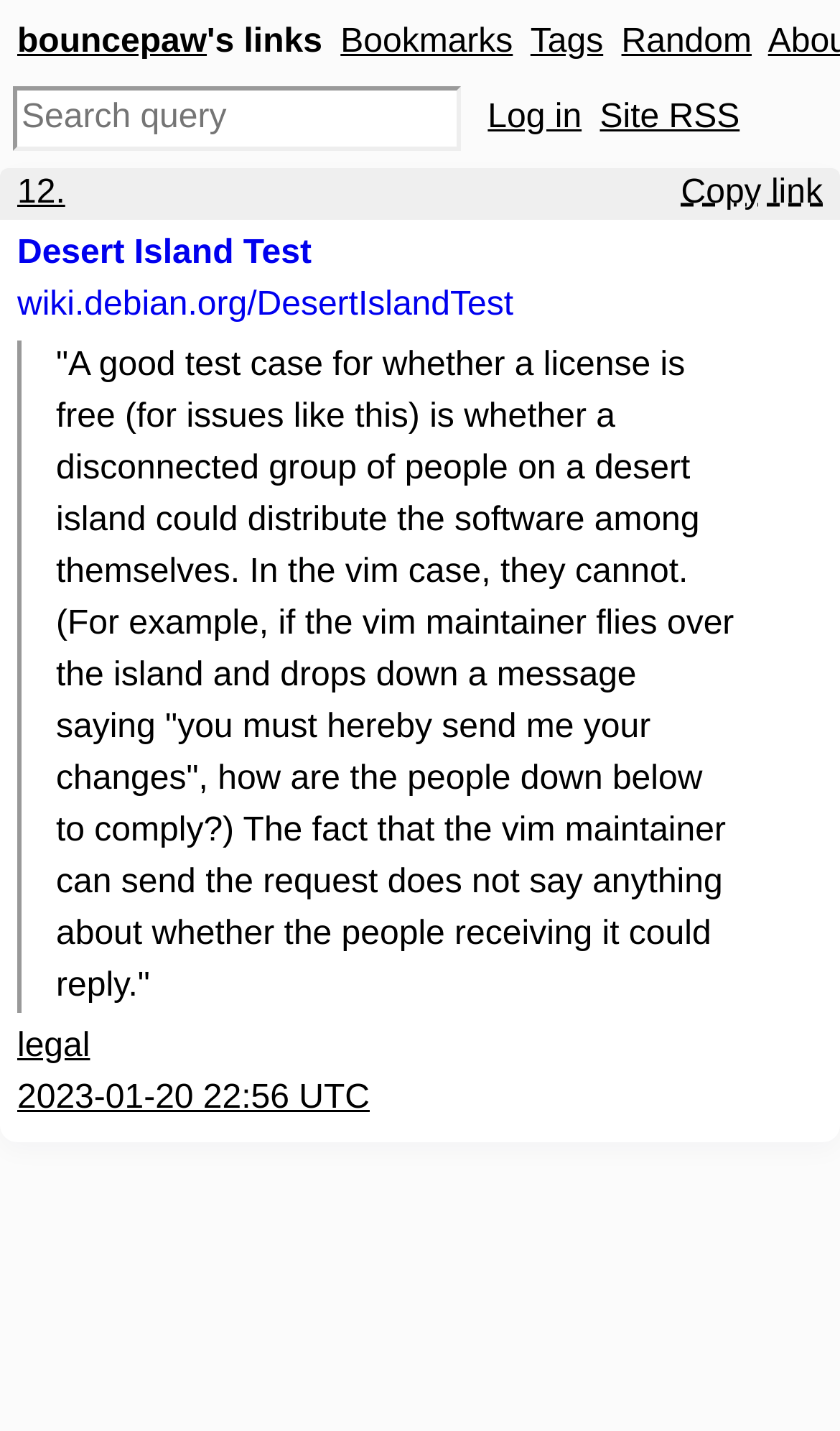Extract the bounding box coordinates of the UI element described by: "aria-label="Search query" name="q" placeholder="Search query"". The coordinates should include four float numbers ranging from 0 to 1, e.g., [left, top, right, bottom].

[0.015, 0.06, 0.549, 0.105]